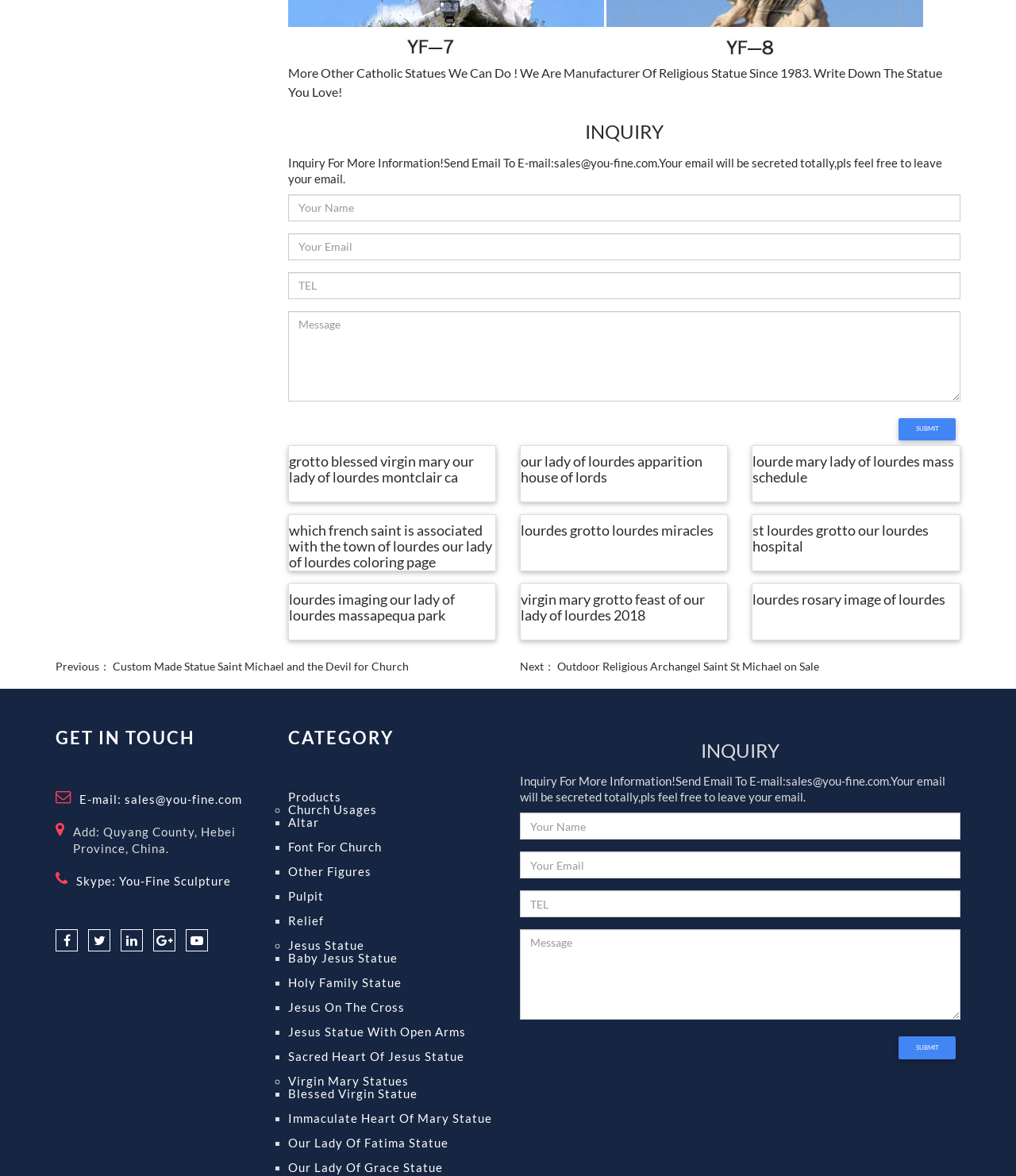Determine the bounding box for the HTML element described here: "Blessed Virgin Statue". The coordinates should be given as [left, top, right, bottom] with each number being a float between 0 and 1.

[0.283, 0.925, 0.411, 0.936]